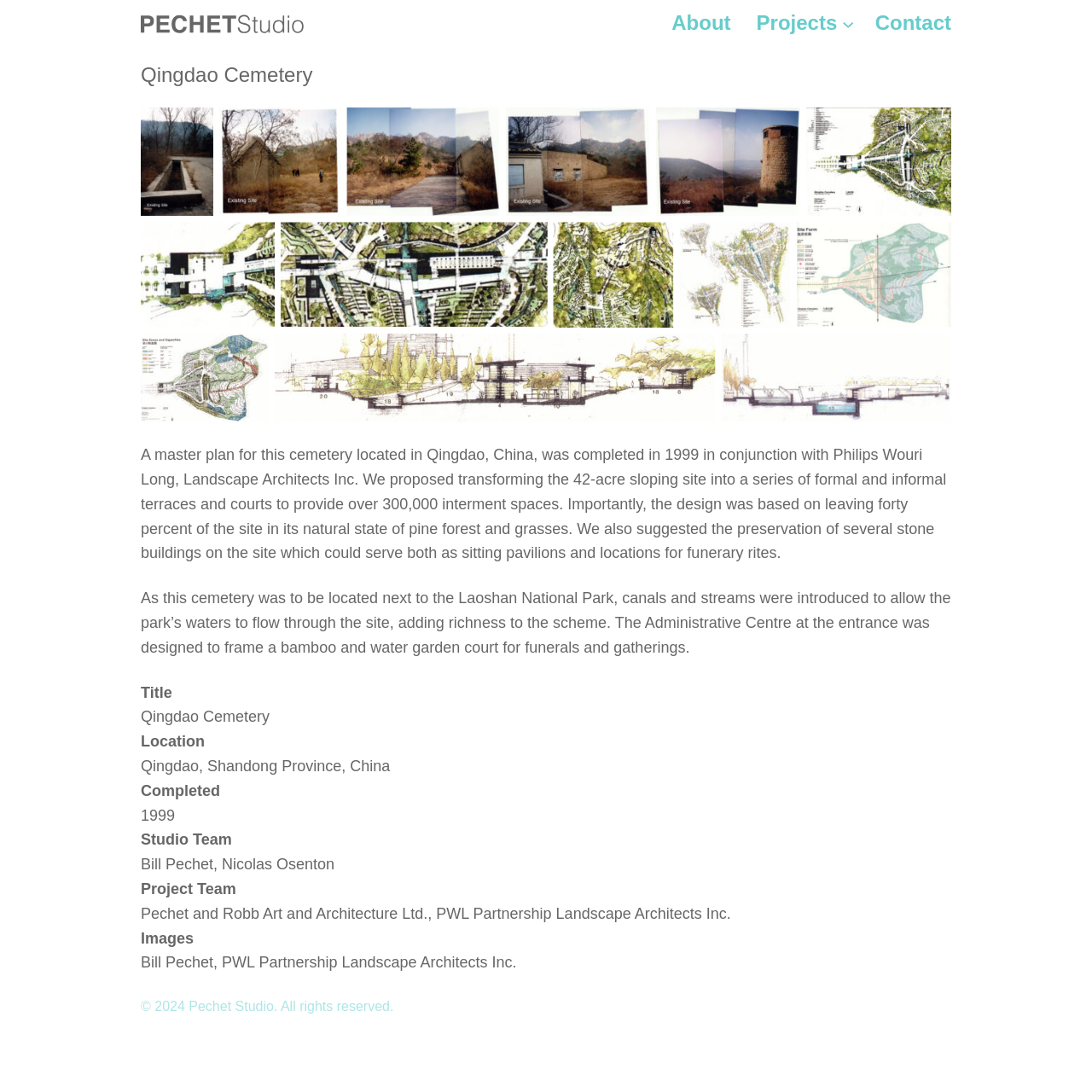Describe all visible elements and their arrangement on the webpage.

The webpage is about Qingdao Cemetery, a project by Pechet Studio. At the top, there is a navigation menu with links to "About", "Projects", and "Contact". Below the navigation menu, there is a heading that reads "Qingdao Cemetery". 

To the right of the heading, there are 12 figures, each with a link and a figcaption, arranged in three rows. The figures are likely images of the cemetery's design or layout. 

Below the figures, there are three blocks of text. The first block describes the master plan for the cemetery, including the transformation of the site into formal and informal terraces and courts, and the preservation of natural areas and stone buildings. The second block discusses the introduction of canals and streams to connect the cemetery to the nearby Laoshan National Park, and the design of the Administrative Centre. The third block is a title, but its content is not specified.

Overall, the webpage appears to be a project showcase for Pechet Studio, highlighting their design work on the Qingdao Cemetery.